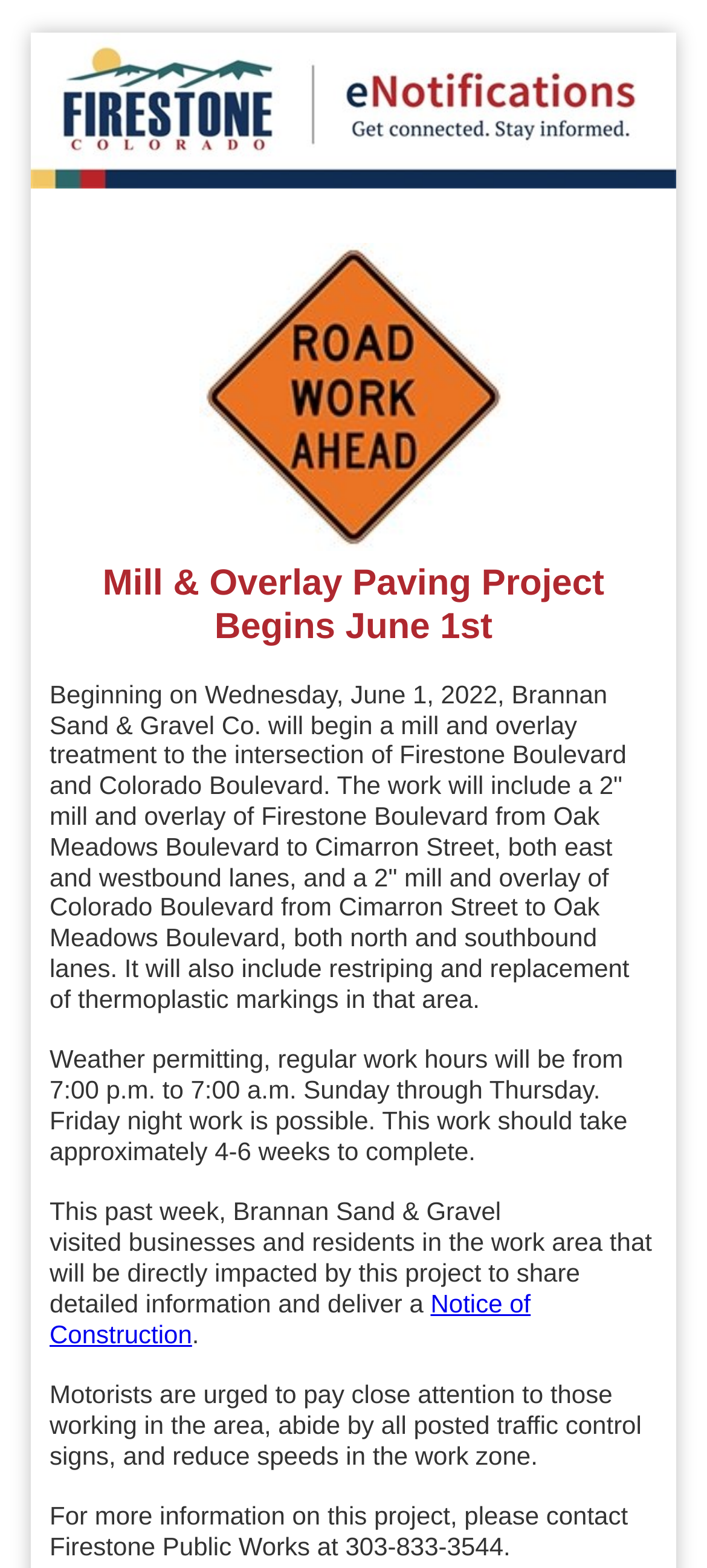Extract the bounding box coordinates of the UI element described by: "Notice of Construction". The coordinates should include four float numbers ranging from 0 to 1, e.g., [left, top, right, bottom].

[0.07, 0.822, 0.751, 0.86]